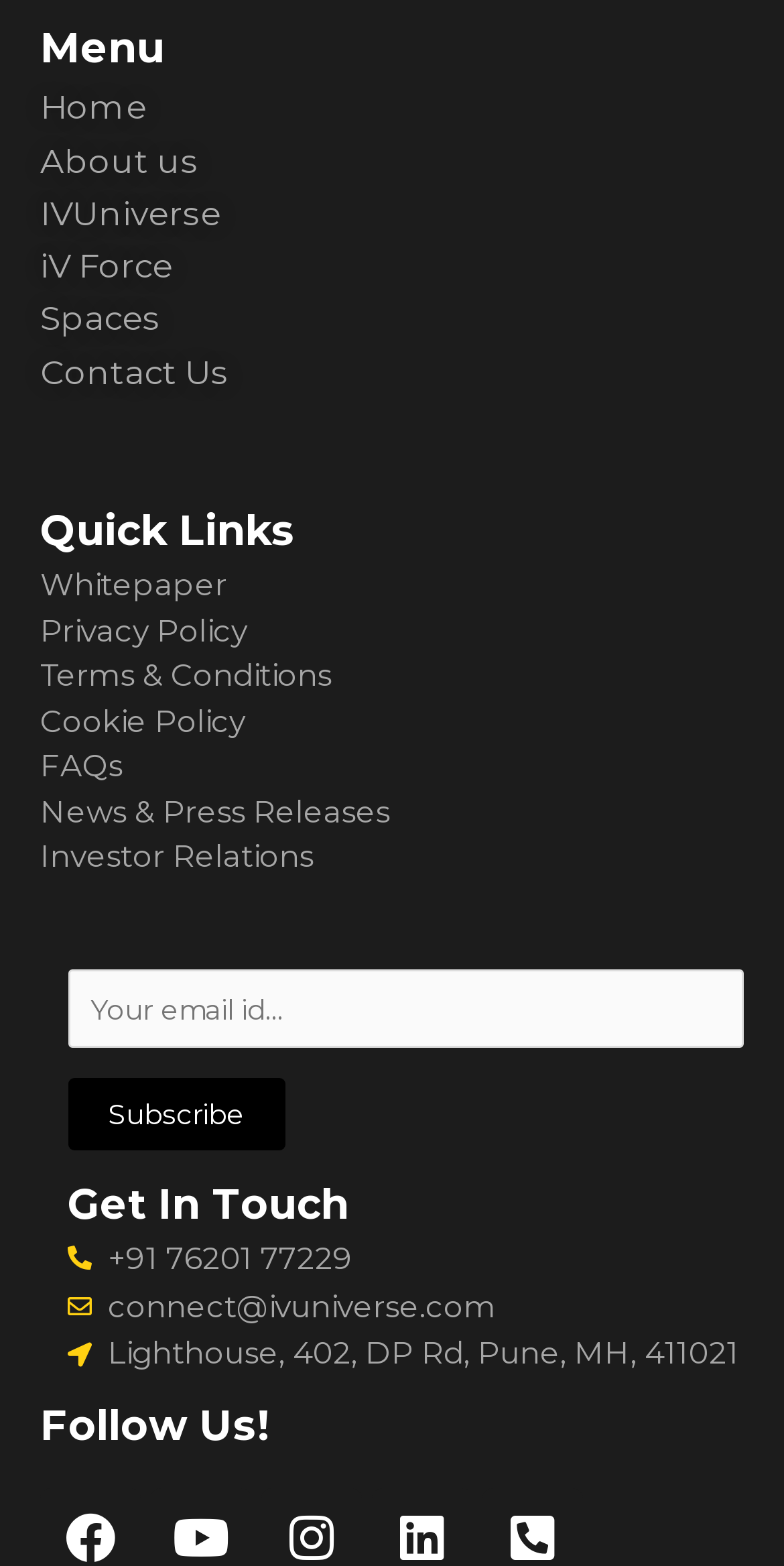Extract the bounding box coordinates of the UI element described by: "Investor Relations". The coordinates should include four float numbers ranging from 0 to 1, e.g., [left, top, right, bottom].

[0.051, 0.533, 0.949, 0.562]